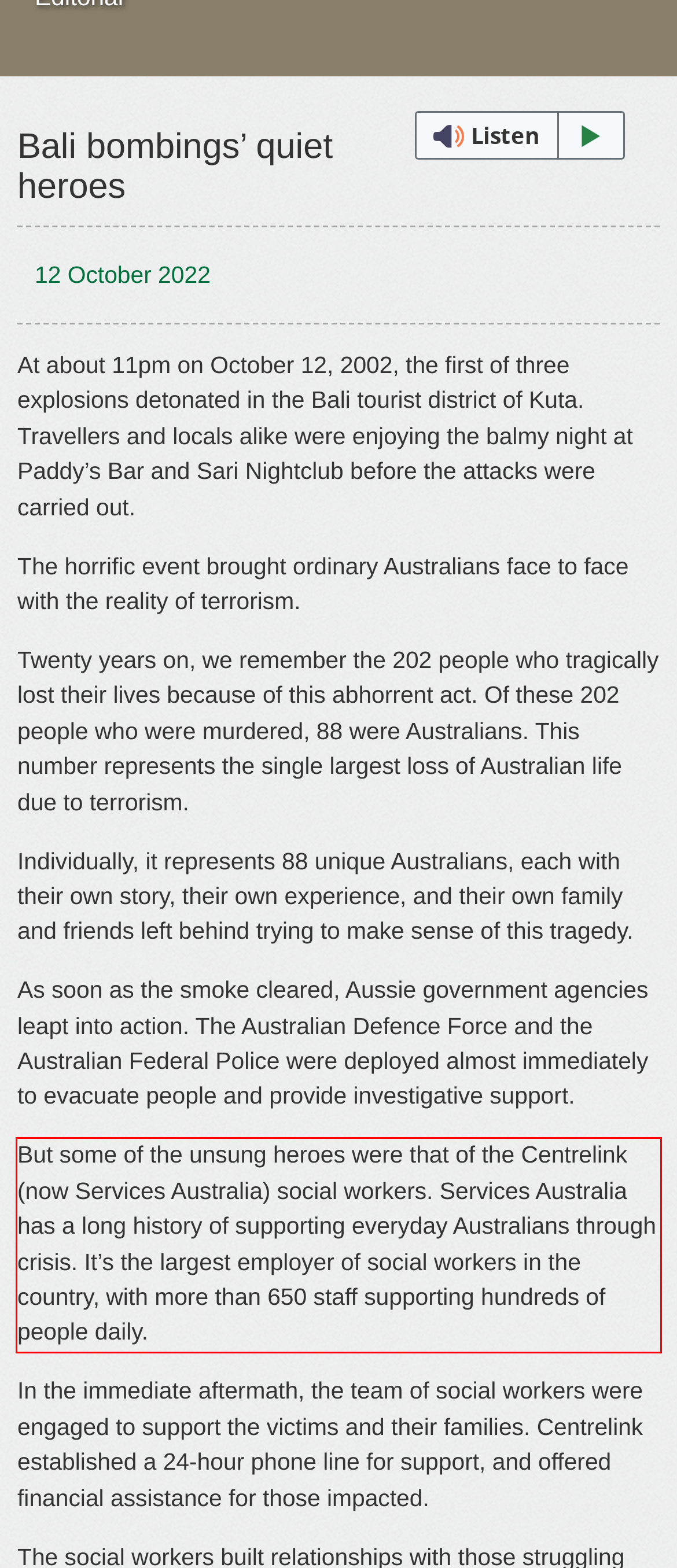Locate the red bounding box in the provided webpage screenshot and use OCR to determine the text content inside it.

But some of the unsung heroes were that of the Centrelink (now Services Australia) social workers. Services Australia has a long history of supporting everyday Australians through crisis. It’s the largest employer of social workers in the country, with more than 650 staff supporting hundreds of people daily.